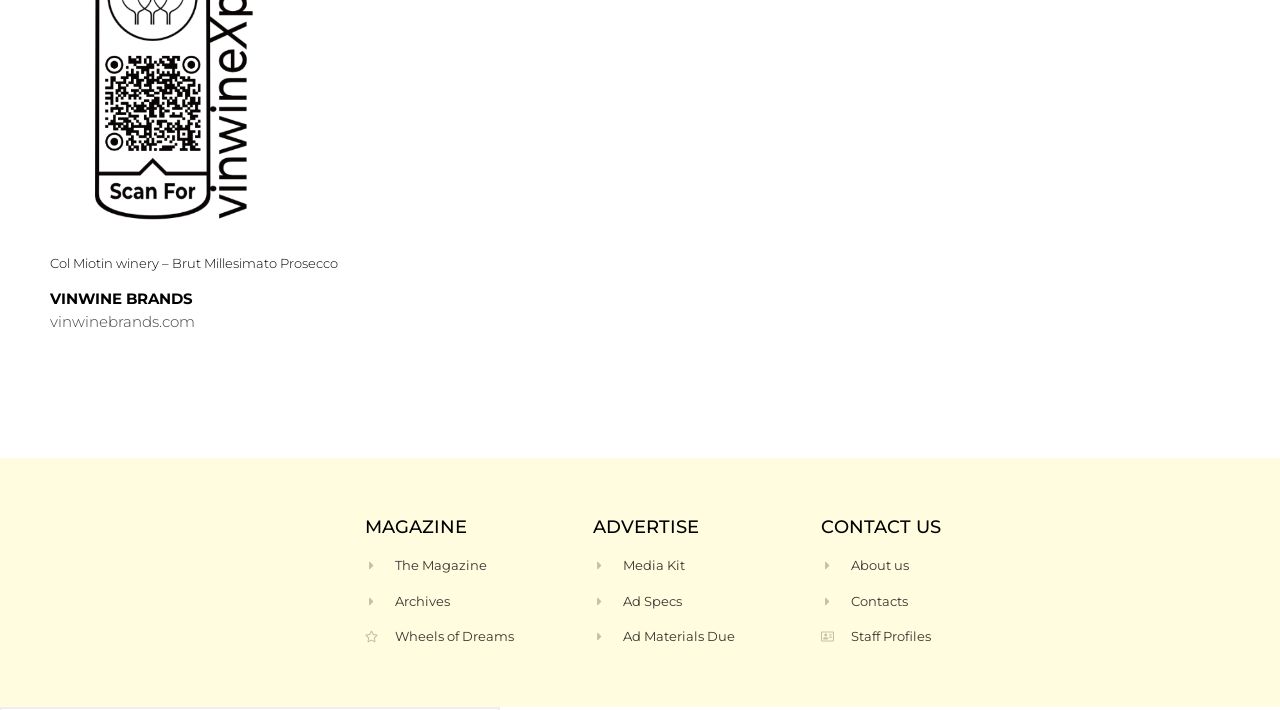Please analyze the image and give a detailed answer to the question:
What is the purpose of the 'Ad Materials Due' link?

The purpose of the 'Ad Materials Due' link can be inferred from its name and its location under the 'ADVERTISE' section. It is likely that this link is used to submit ad materials for publication.